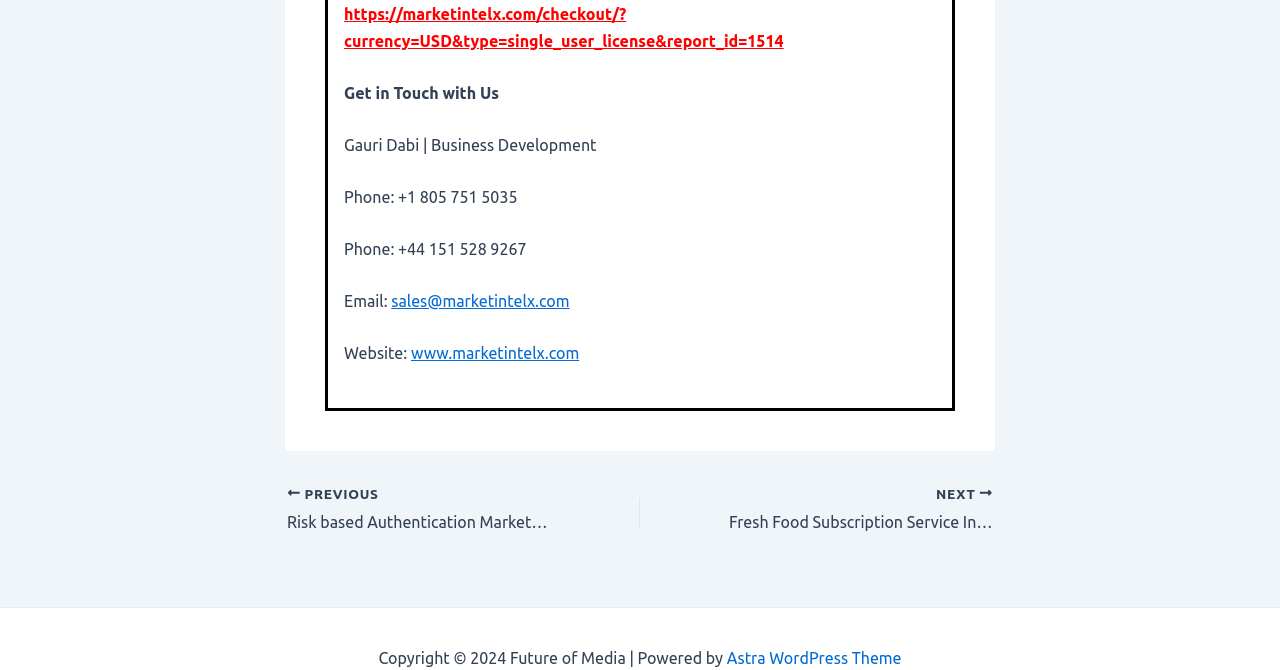What year is the copyright for?
Examine the webpage screenshot and provide an in-depth answer to the question.

I found the copyright year by looking at the footer section, where it says 'Copyright © 2024 Future of Media'.